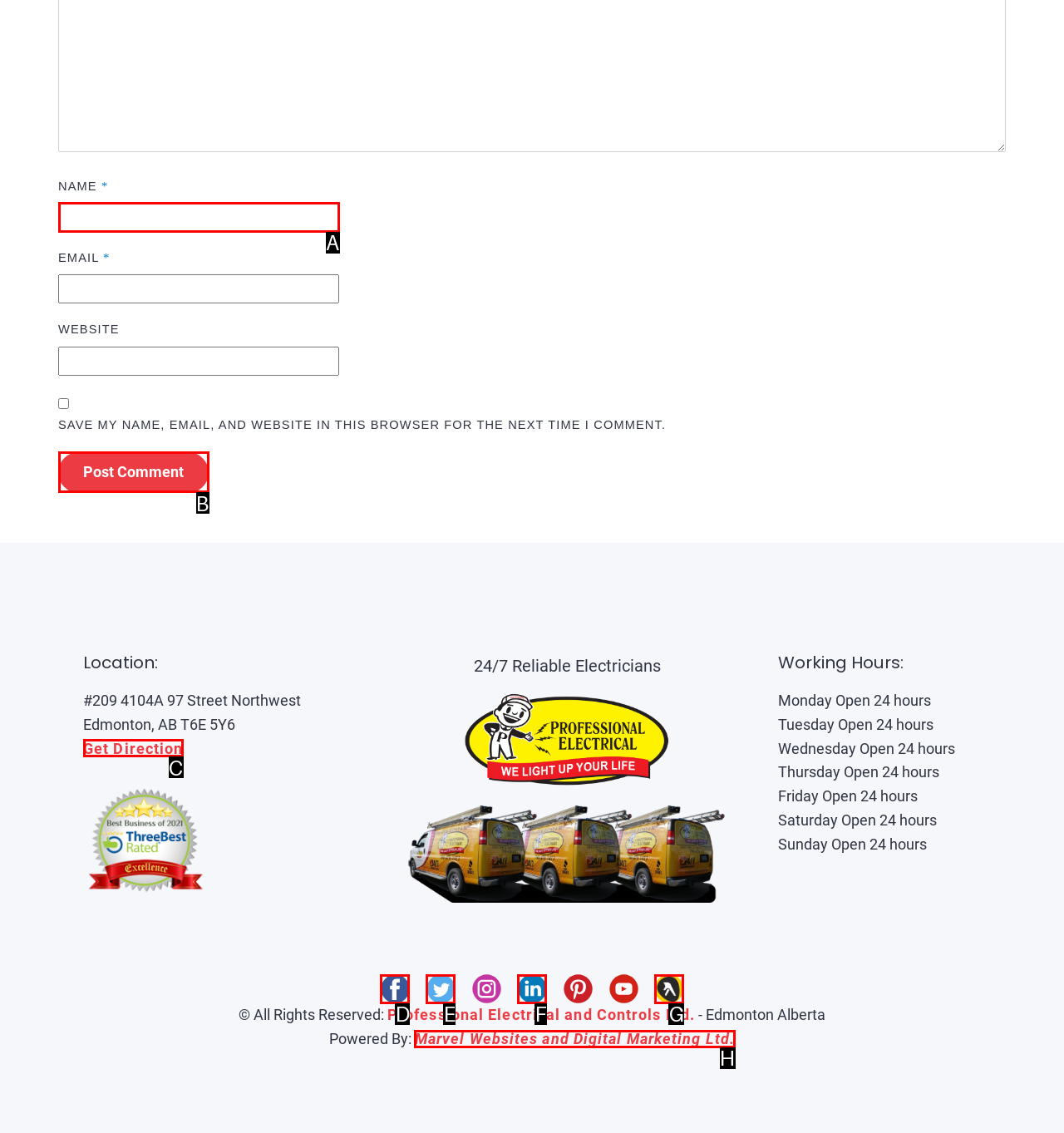Given the task: Enter your name, point out the letter of the appropriate UI element from the marked options in the screenshot.

A